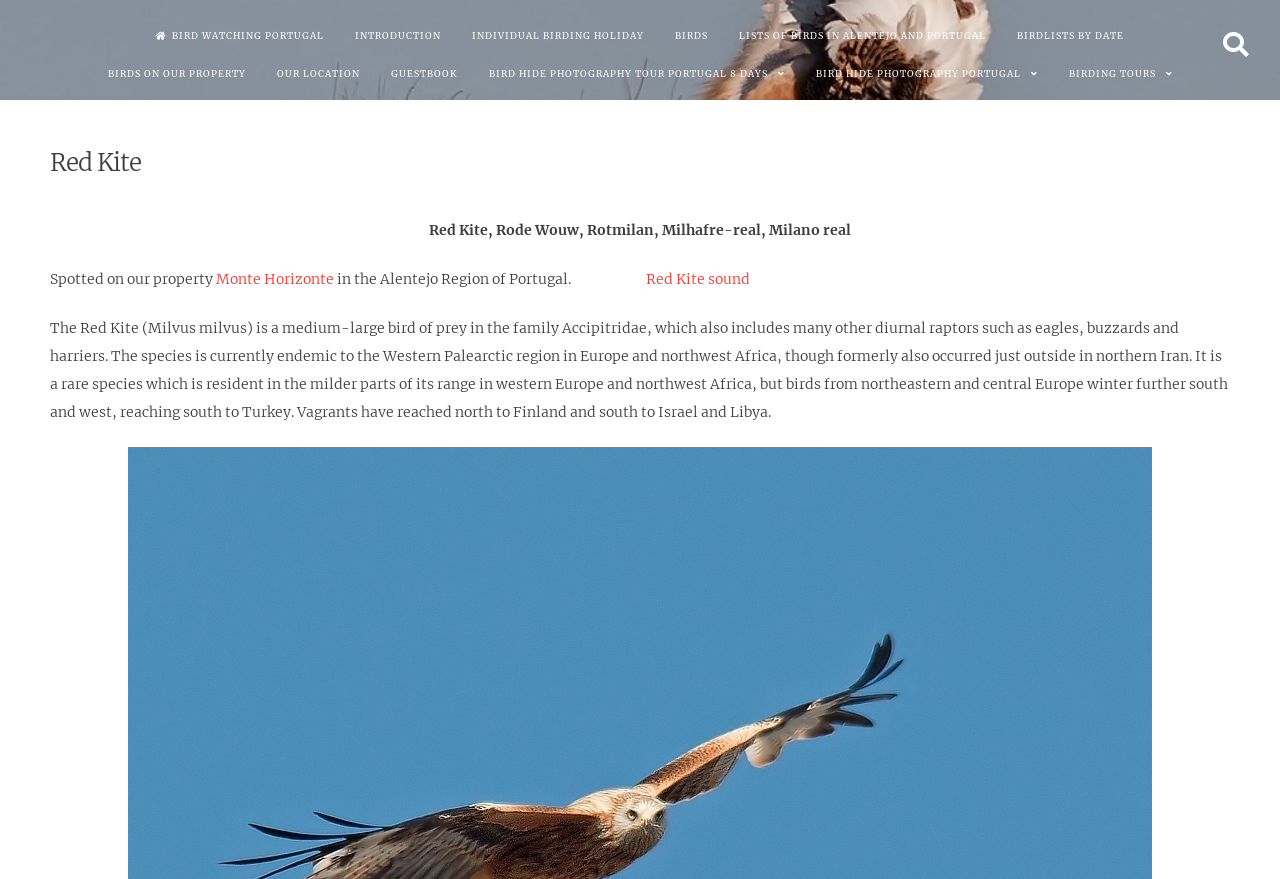Locate the bounding box coordinates of the region to be clicked to comply with the following instruction: "Listen to Red Kite sound". The coordinates must be four float numbers between 0 and 1, in the form [left, top, right, bottom].

[0.505, 0.307, 0.586, 0.328]